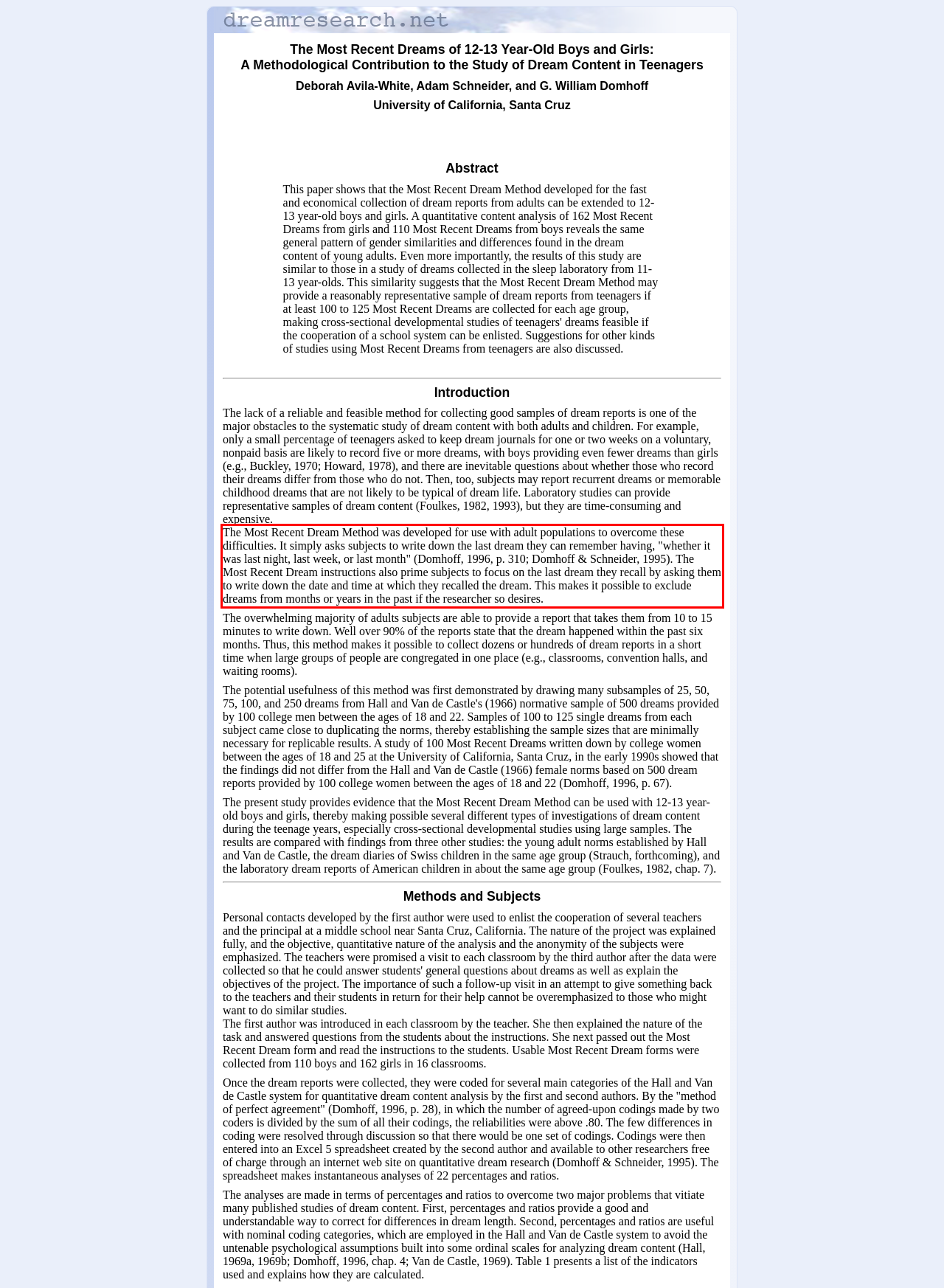You are looking at a screenshot of a webpage with a red rectangle bounding box. Use OCR to identify and extract the text content found inside this red bounding box.

The Most Recent Dream Method was developed for use with adult populations to overcome these difficulties. It simply asks subjects to write down the last dream they can remember having, "whether it was last night, last week, or last month" (Domhoff, 1996, p. 310; Domhoff & Schneider, 1995). The Most Recent Dream instructions also prime subjects to focus on the last dream they recall by asking them to write down the date and time at which they recalled the dream. This makes it possible to exclude dreams from months or years in the past if the researcher so desires.